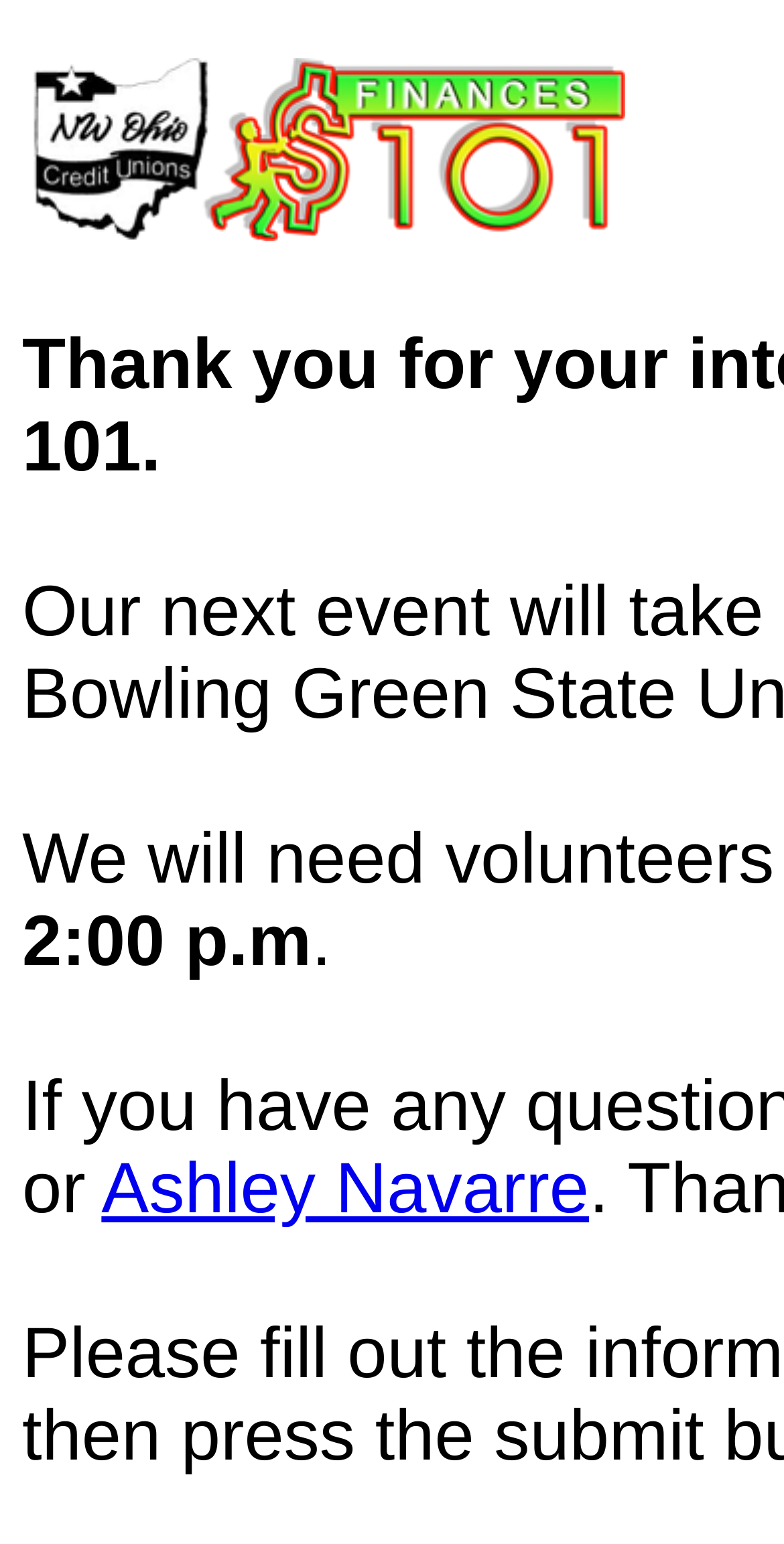Using the given description, provide the bounding box coordinates formatted as (top-left x, top-left y, bottom-right x, bottom-right y), with all values being floating point numbers between 0 and 1. Description: Ashley Navarre

[0.129, 0.743, 0.751, 0.796]